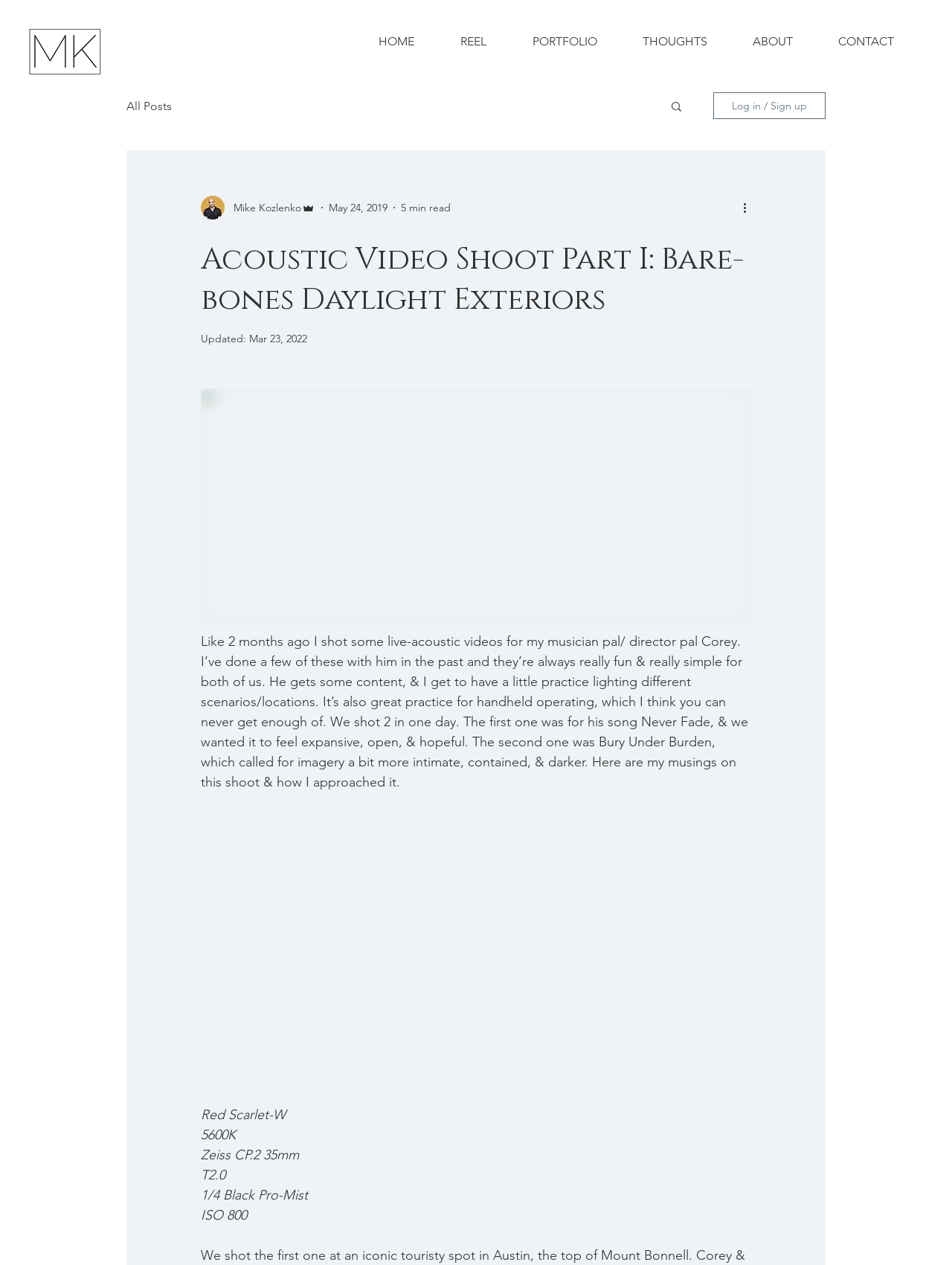Create an in-depth description of the webpage, covering main sections.

This webpage appears to be a blog post about a video shoot experience. At the top, there is a navigation menu with links to "HOME", "REEL", "PORTFOLIO", "THOUGHTS", "ABOUT", and "CONTACT". Below this menu, there is a smaller link to an empty page. 

On the left side, there is a secondary navigation menu with a link to "All Posts" and a search button with a magnifying glass icon. Next to the search button, there is a "Log in / Sign up" button with a writer's picture and some text indicating the author's name and role as an admin.

The main content of the page is a blog post titled "Acoustic Video Shoot Part I: Bare-bones Daylight Exteriors". The post has an updated date of March 23, 2022, and an estimated reading time of 5 minutes. The text describes the experience of shooting live-acoustic videos with a musician and director, discussing the simplicity and fun of the process, as well as the practice it provides for lighting and handheld operating.

Below the main text, there are several lines of technical information about the shoot, including the camera model, lens, aperture, and ISO settings used.